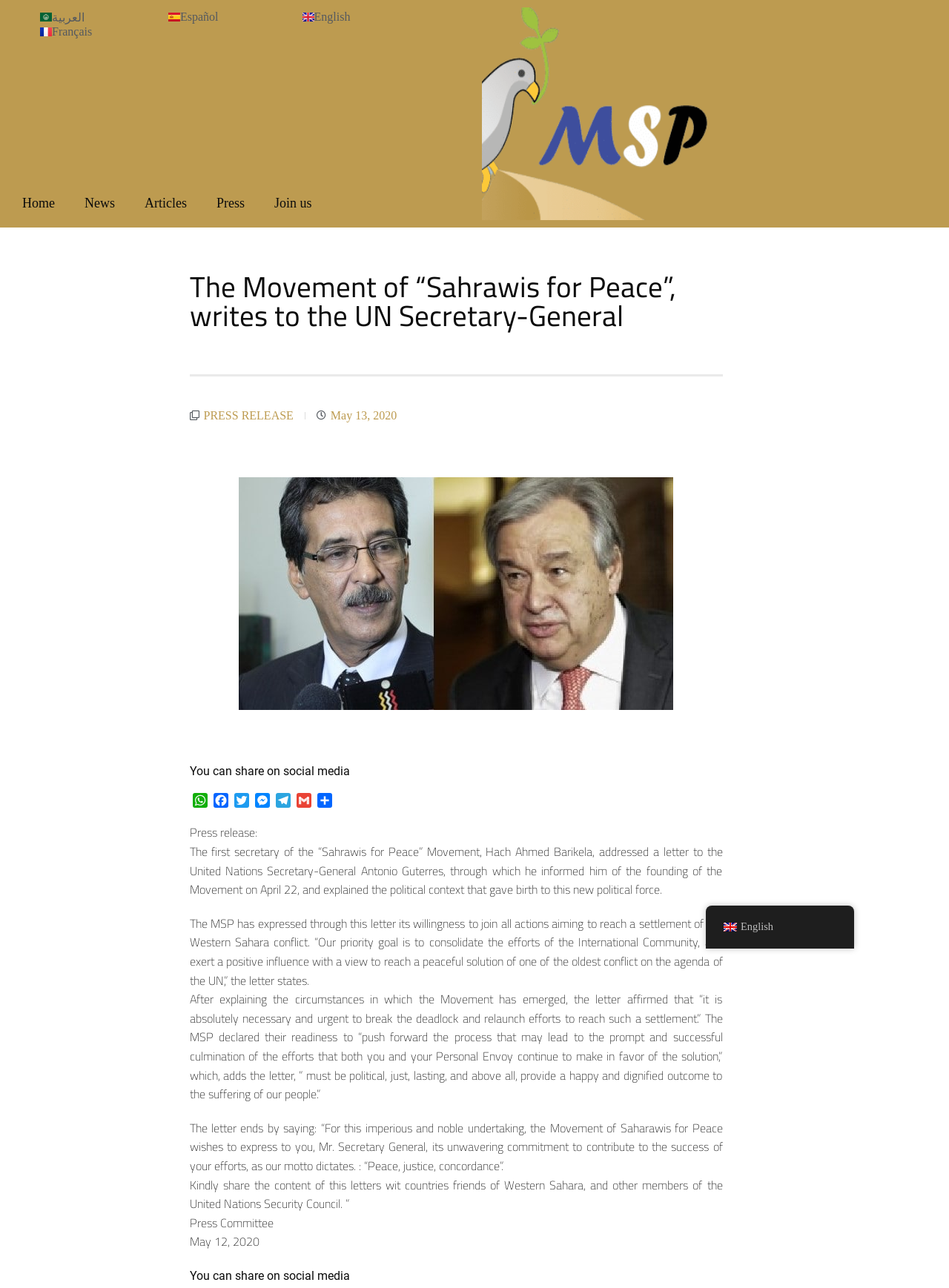Locate the headline of the webpage and generate its content.

The Movement of “Sahrawis for Peace”, writes to the UN Secretary-General